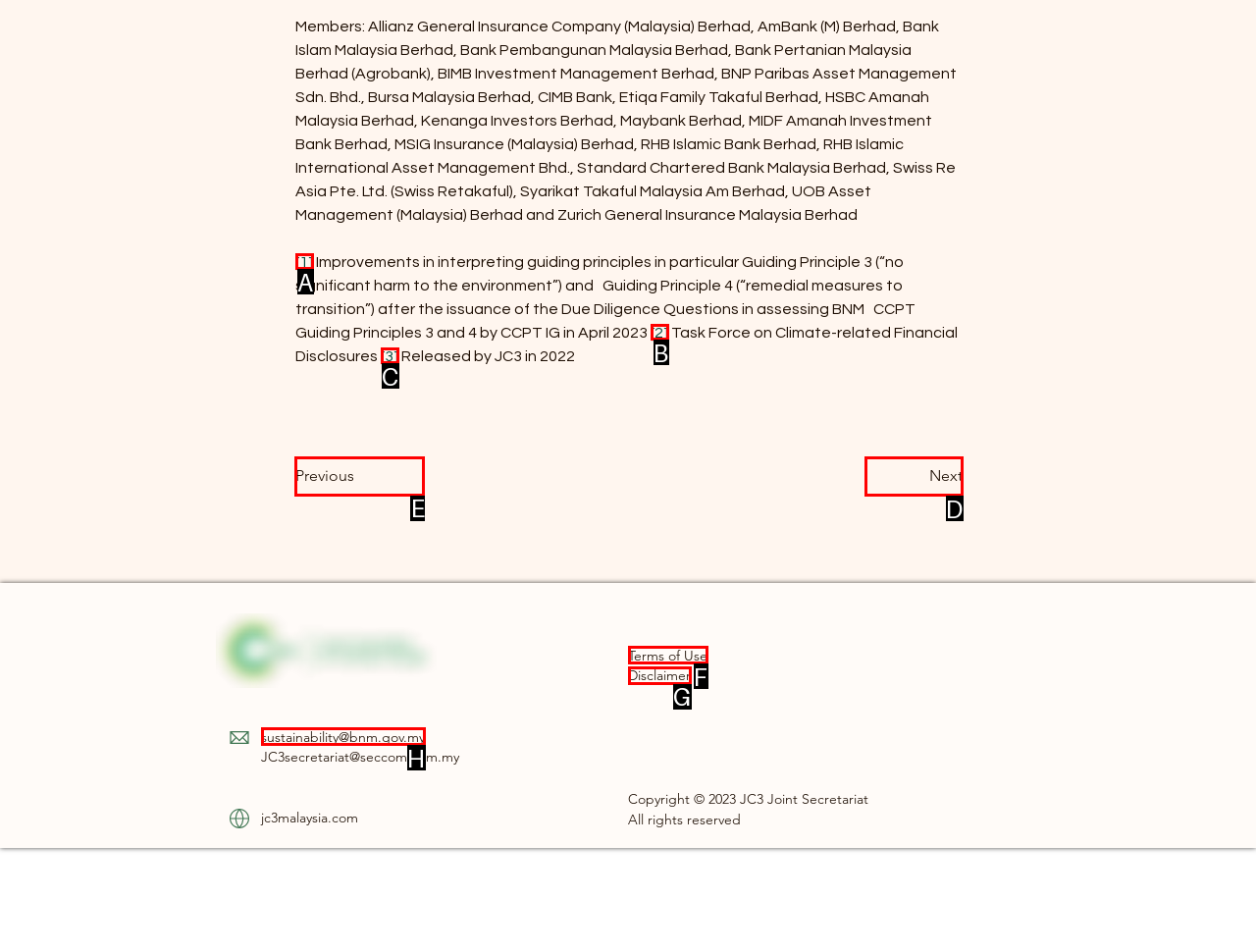Select the correct UI element to click for this task: Click the Previous button.
Answer using the letter from the provided options.

E